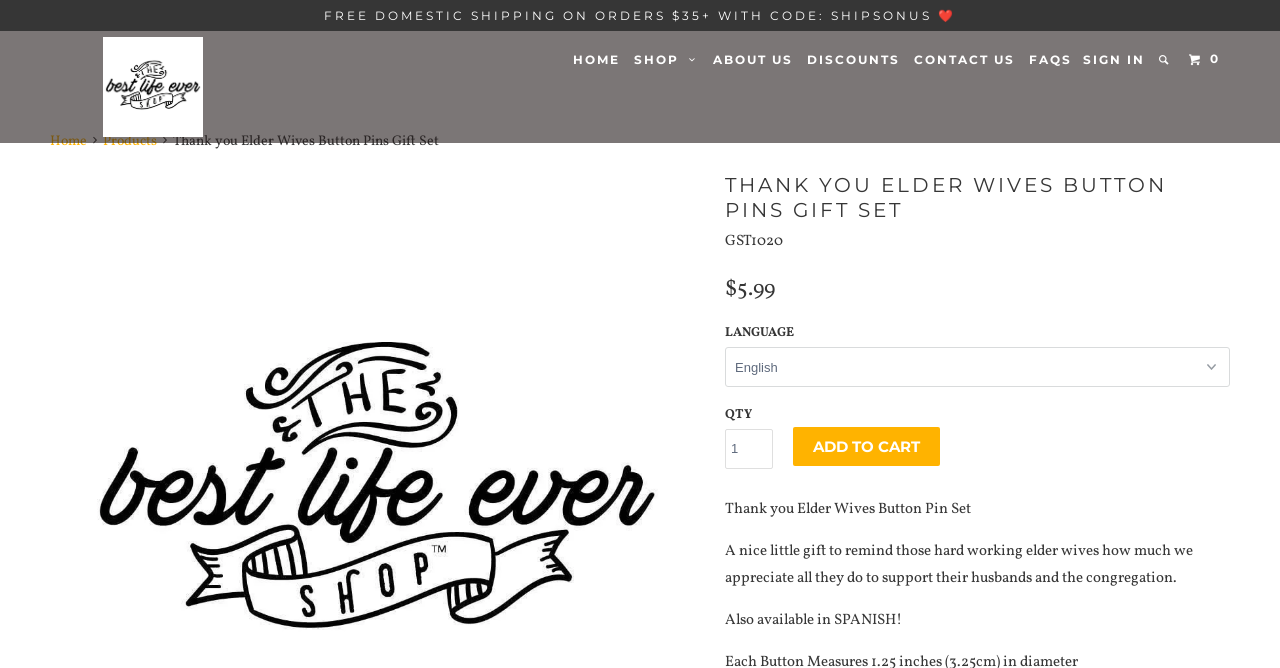What is the language of the product description?
Provide a detailed and extensive answer to the question.

I found the language of the product description by looking at the static text elements that contain the product description. The text content of these elements is in English, and there is also an option to select the language, which suggests that the default language is English.